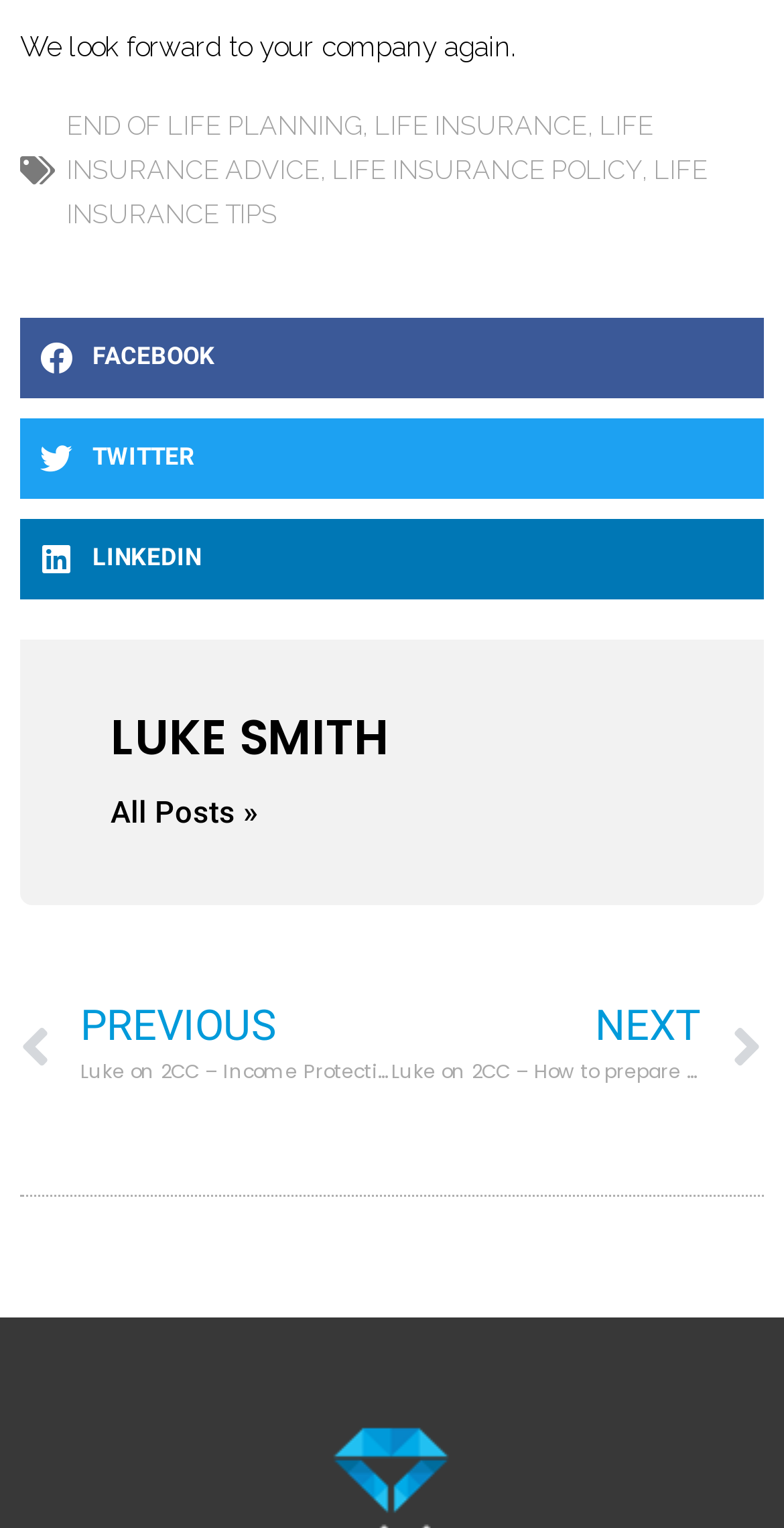Determine the bounding box for the HTML element described here: "life insurance policy". The coordinates should be given as [left, top, right, bottom] with each number being a float between 0 and 1.

[0.423, 0.101, 0.818, 0.121]